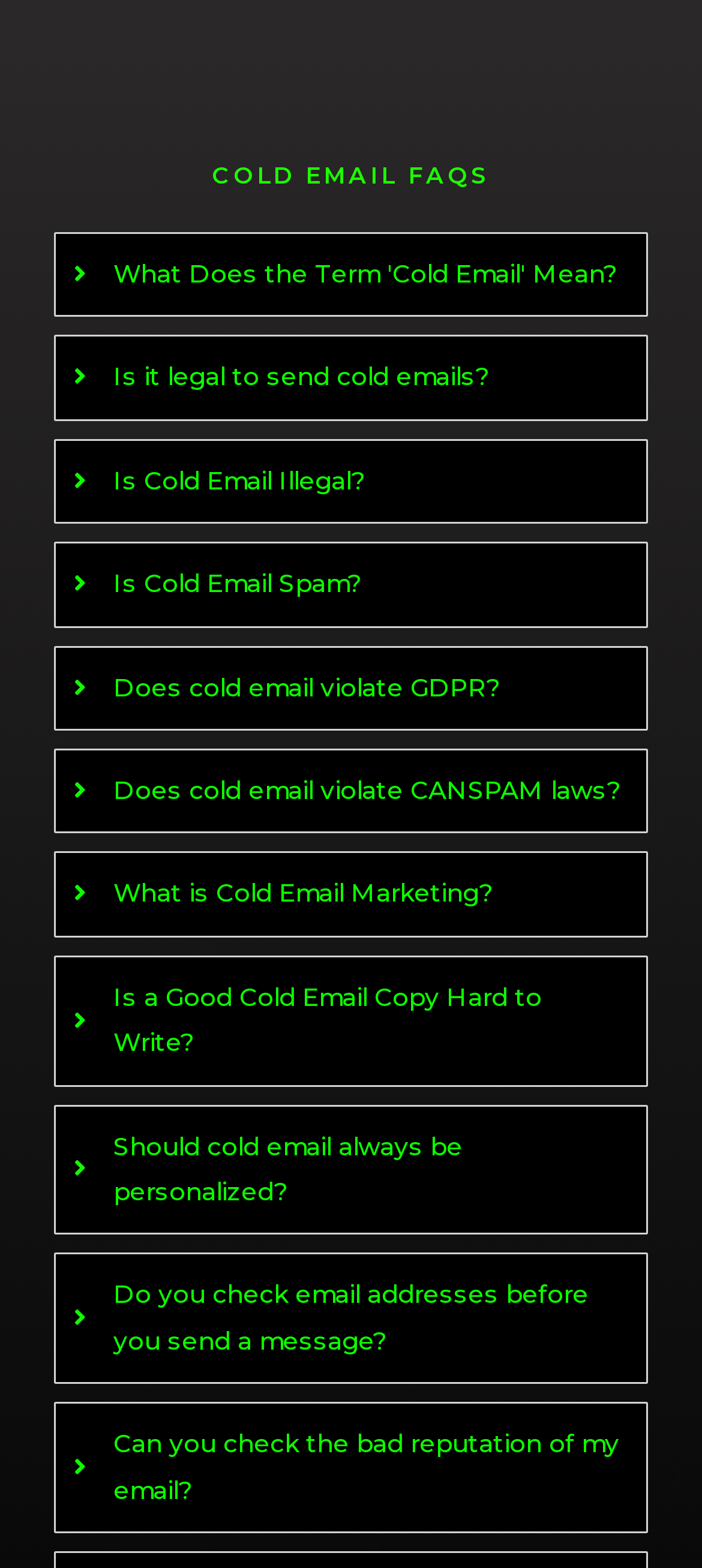Show me the bounding box coordinates of the clickable region to achieve the task as per the instruction: "Click on the Screenfice link".

None